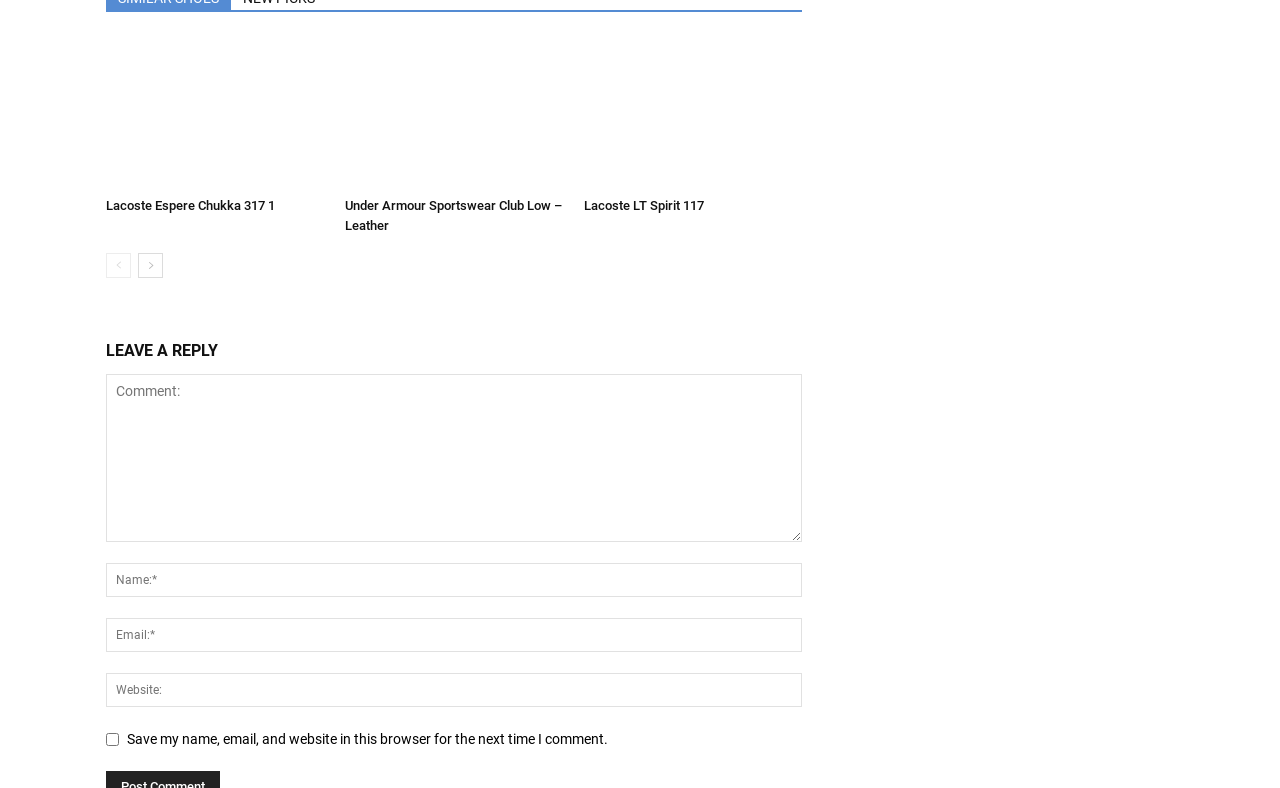Determine the bounding box coordinates of the UI element that matches the following description: "aria-label="next-page"". The coordinates should be four float numbers between 0 and 1 in the format [left, top, right, bottom].

[0.108, 0.321, 0.127, 0.353]